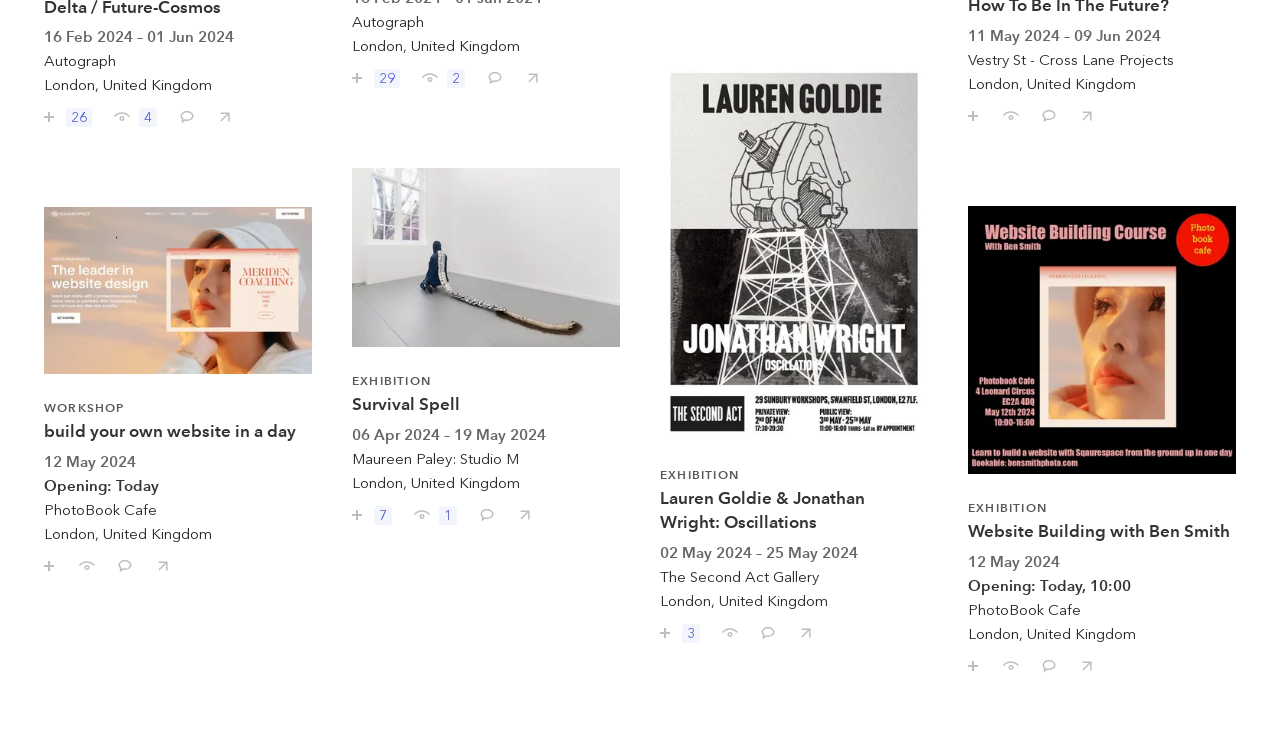Locate the bounding box coordinates of the segment that needs to be clicked to meet this instruction: "Share Lauren Goldie & Jonathan Wright: Oscillations with your friends".

[0.614, 0.813, 0.636, 0.853]